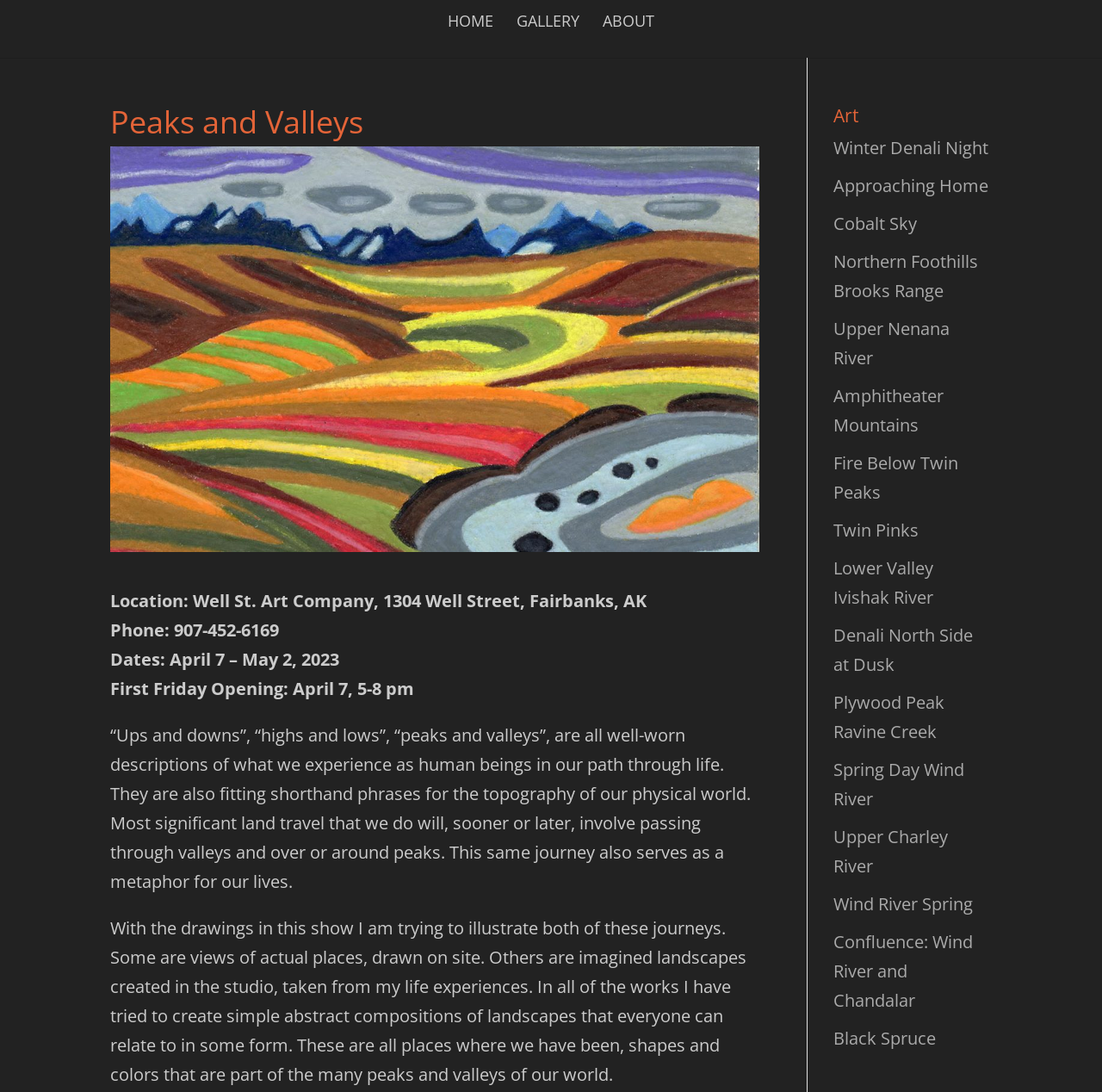Provide the bounding box coordinates of the area you need to click to execute the following instruction: "Read about the artist".

[0.547, 0.013, 0.594, 0.053]